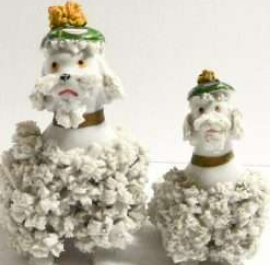How many figurines are in the image?
From the screenshot, provide a brief answer in one word or phrase.

two